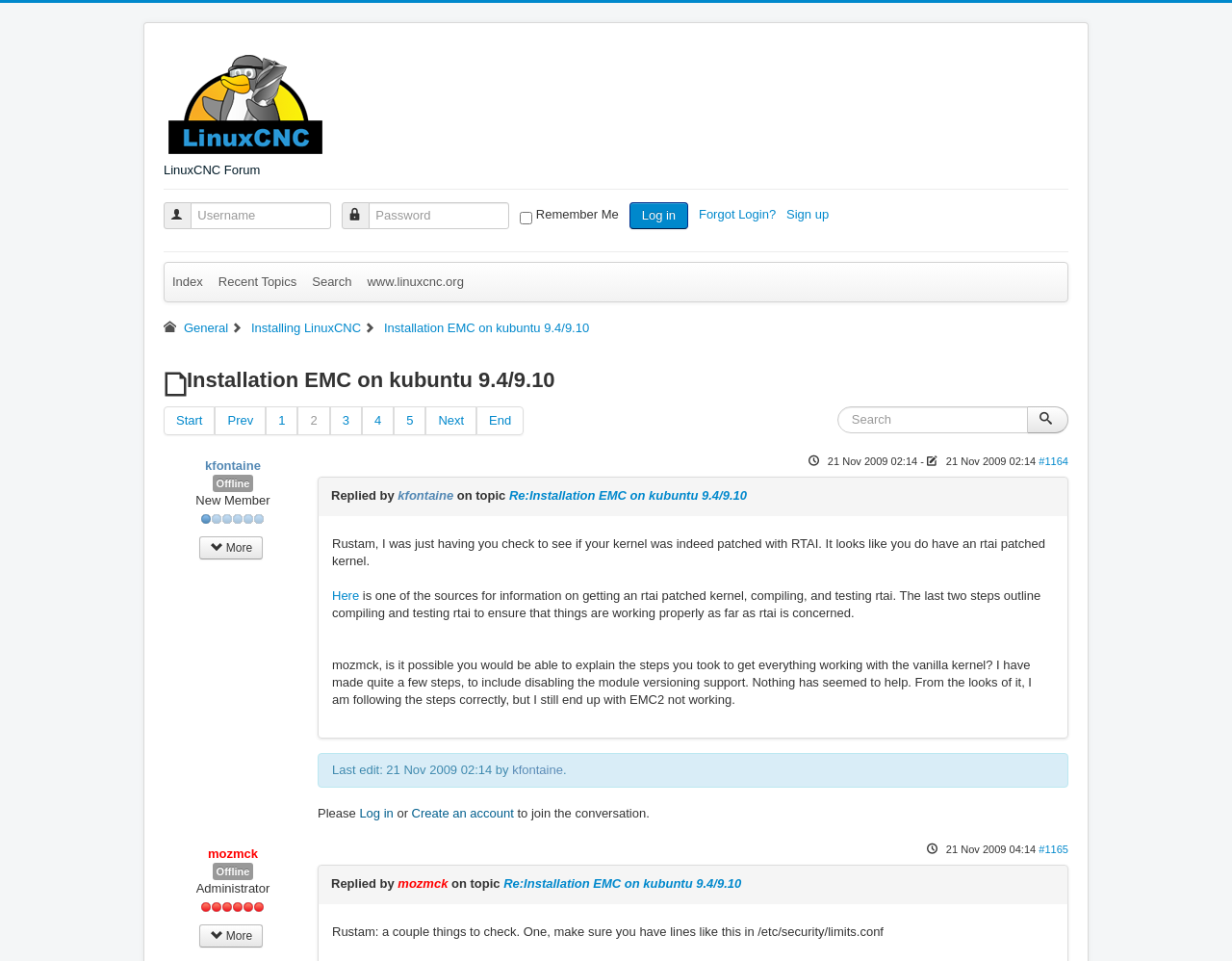Please determine the bounding box coordinates of the section I need to click to accomplish this instruction: "Sign up".

[0.638, 0.216, 0.676, 0.231]